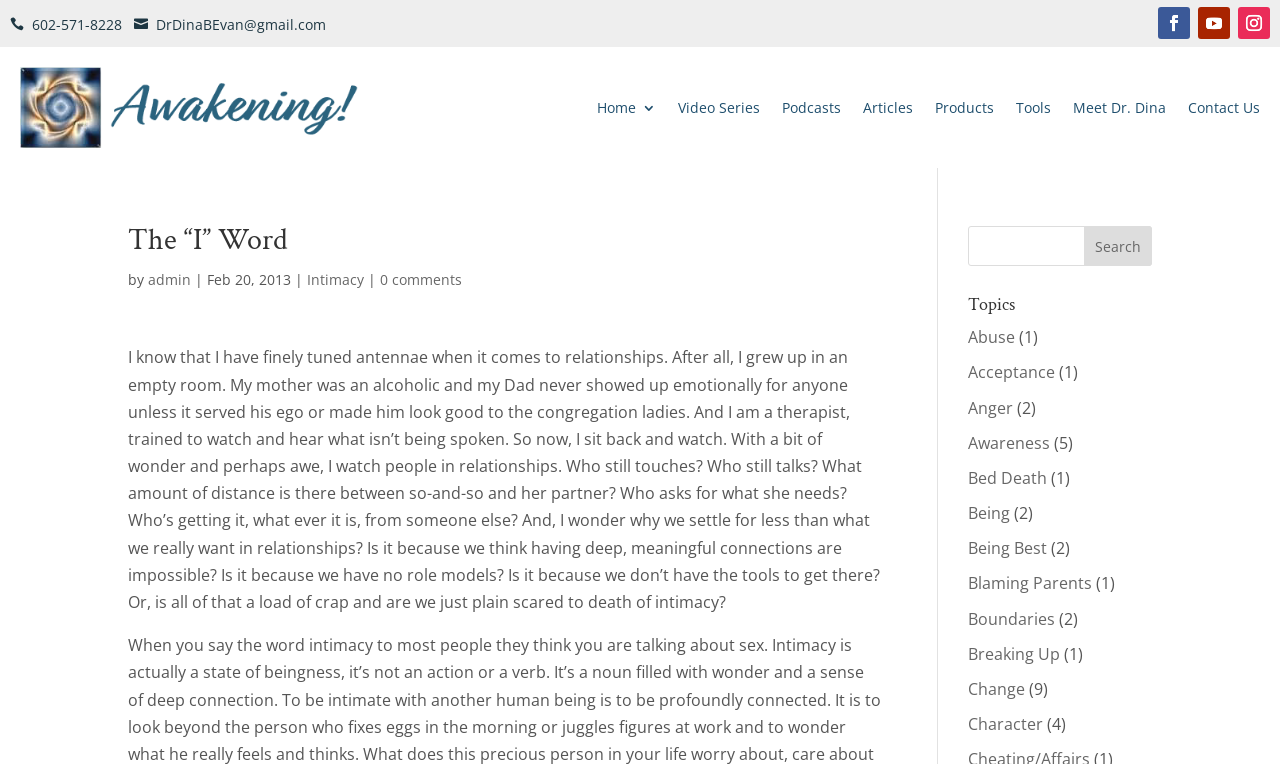How many social media links are there in the top-right corner?
From the details in the image, answer the question comprehensively.

There are three social media links in the top-right corner, which can be identified by their icons and are likely used to connect to the author's social media profiles.